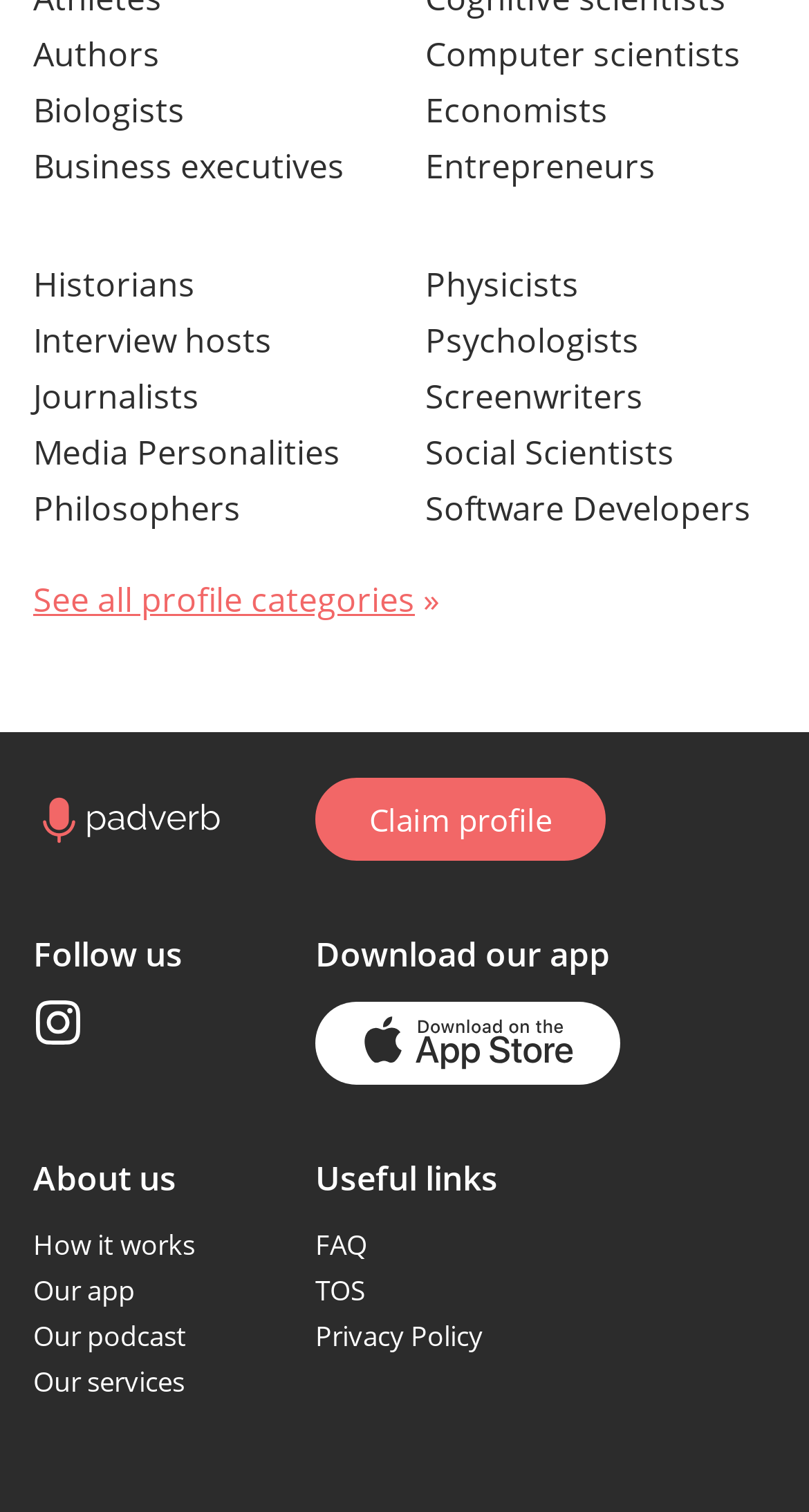Use a single word or phrase to answer the question:
How can users access the app?

Download from app store